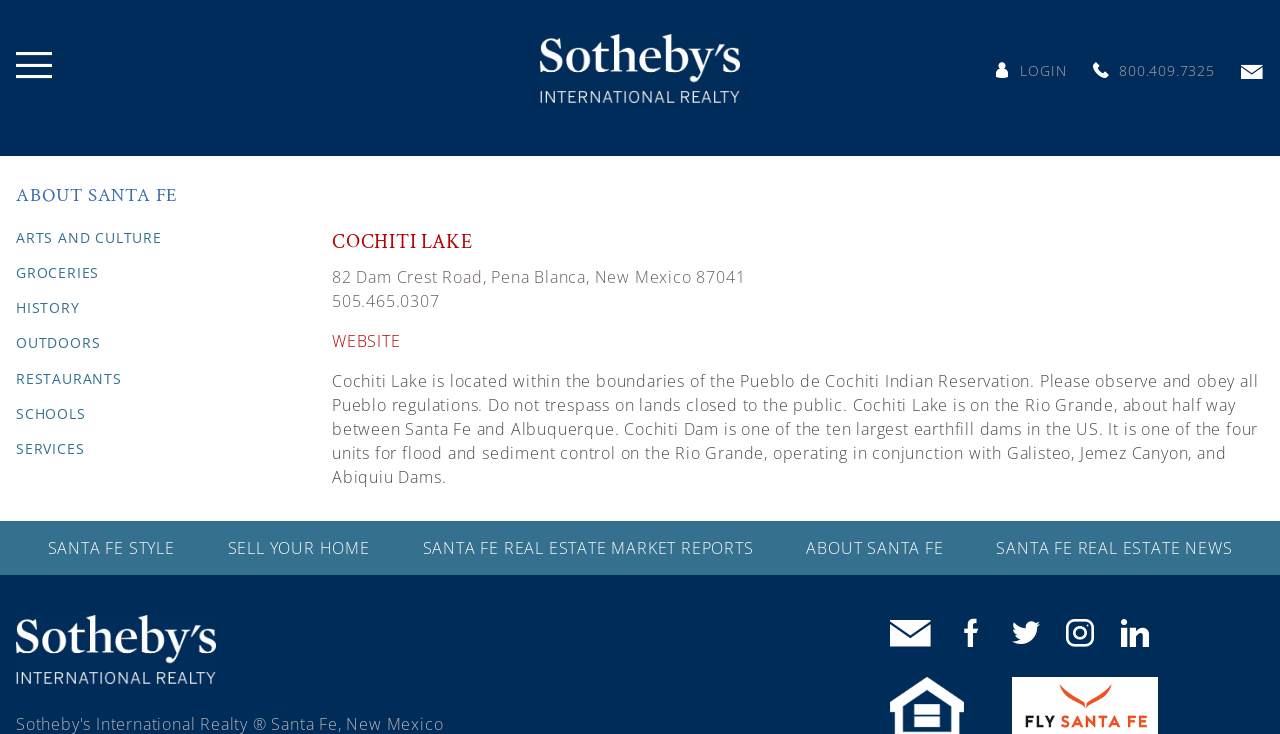Provide the bounding box coordinates for the UI element that is described as: "aria-label="Twitter"".

[0.791, 0.838, 0.829, 0.89]